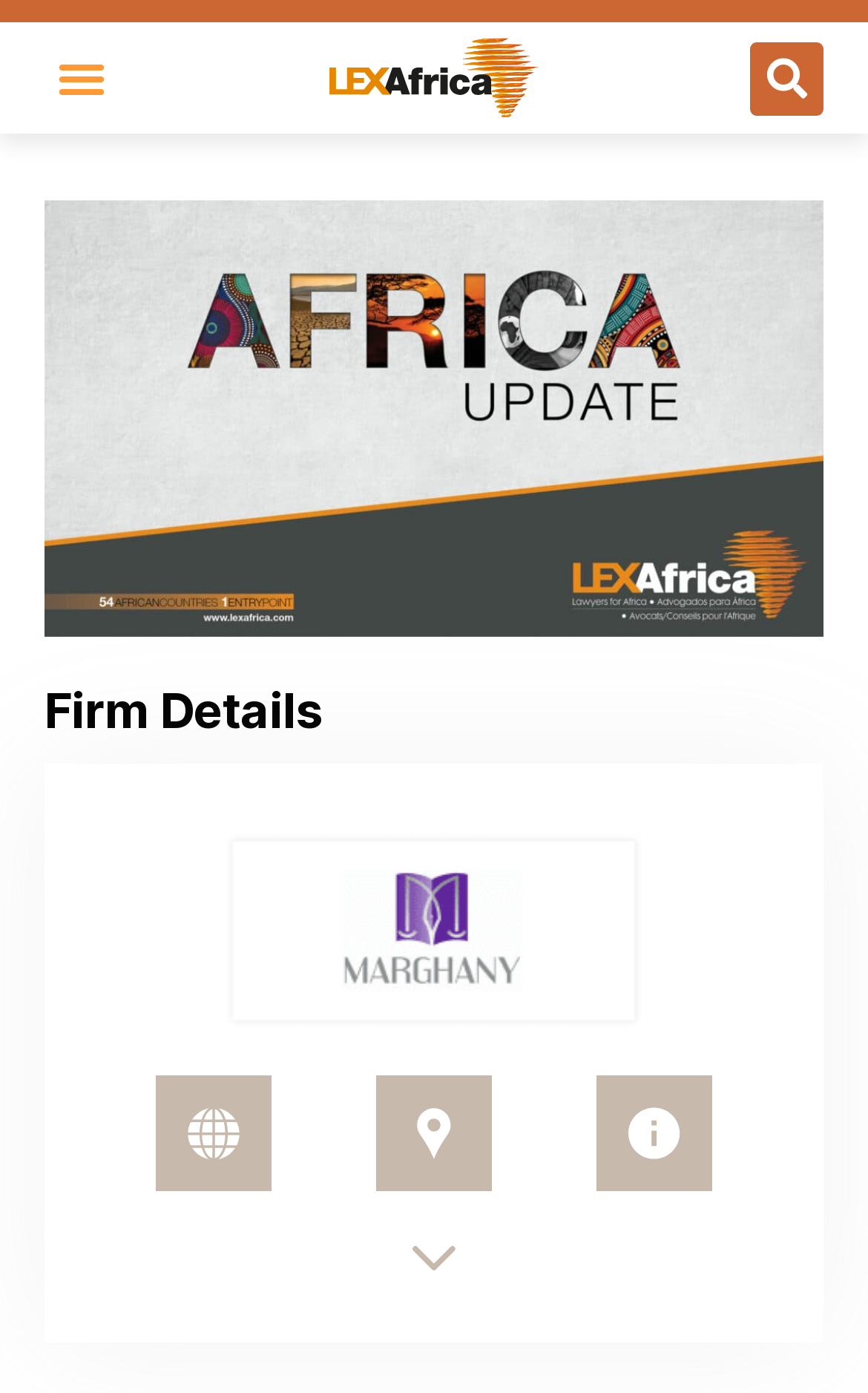What is the text of the heading element?
Respond to the question with a single word or phrase according to the image.

Firm Details